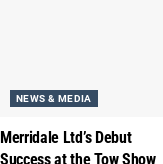Please examine the image and answer the question with a detailed explanation:
What sector does Merridale Ltd operate in?

The caption states that the article likely highlights new developments and the impact of Merridale Ltd's products in the fuel management sector, indicating that the company operates in this sector.